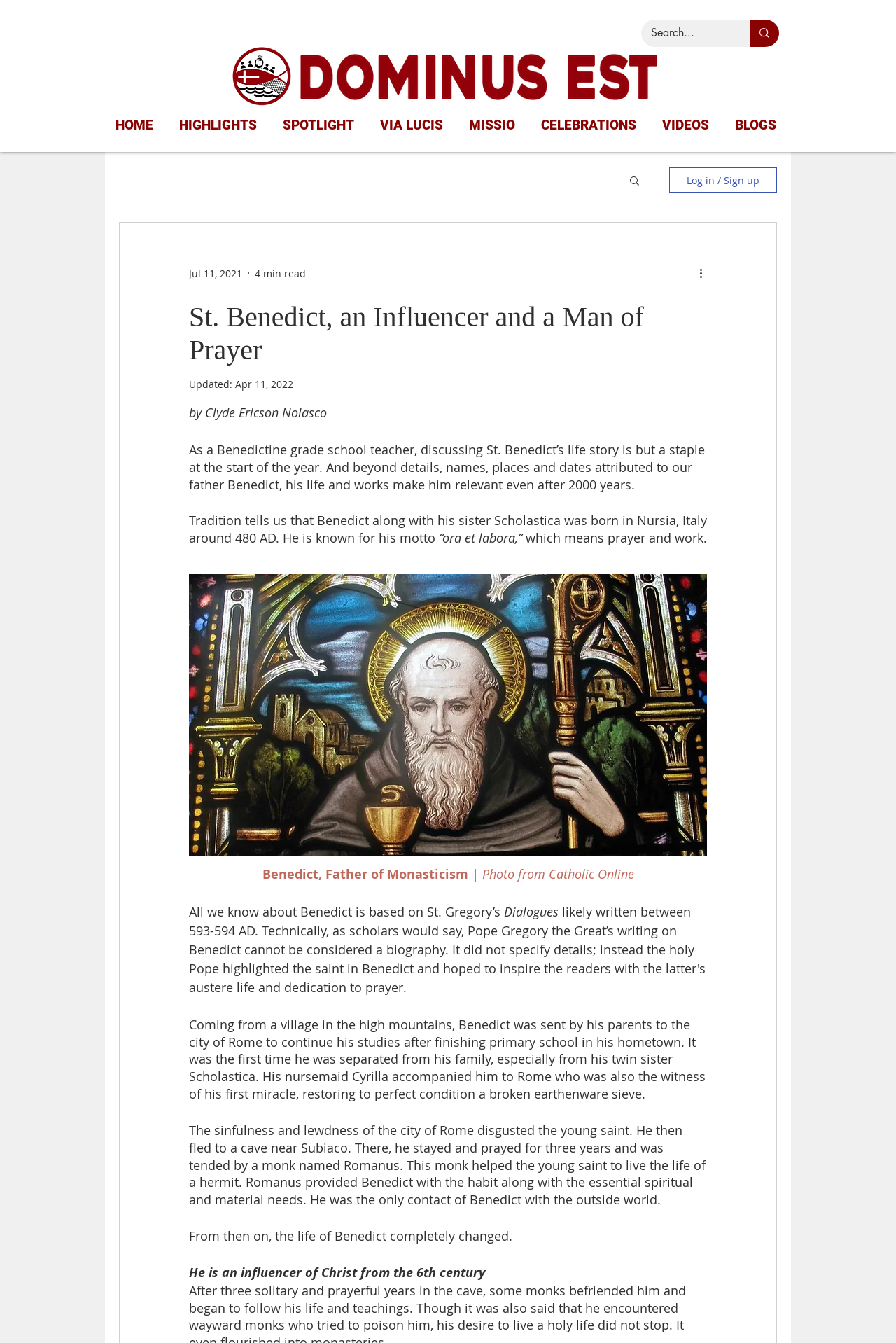What is the date of the article?
Your answer should be a single word or phrase derived from the screenshot.

Apr 11, 2022